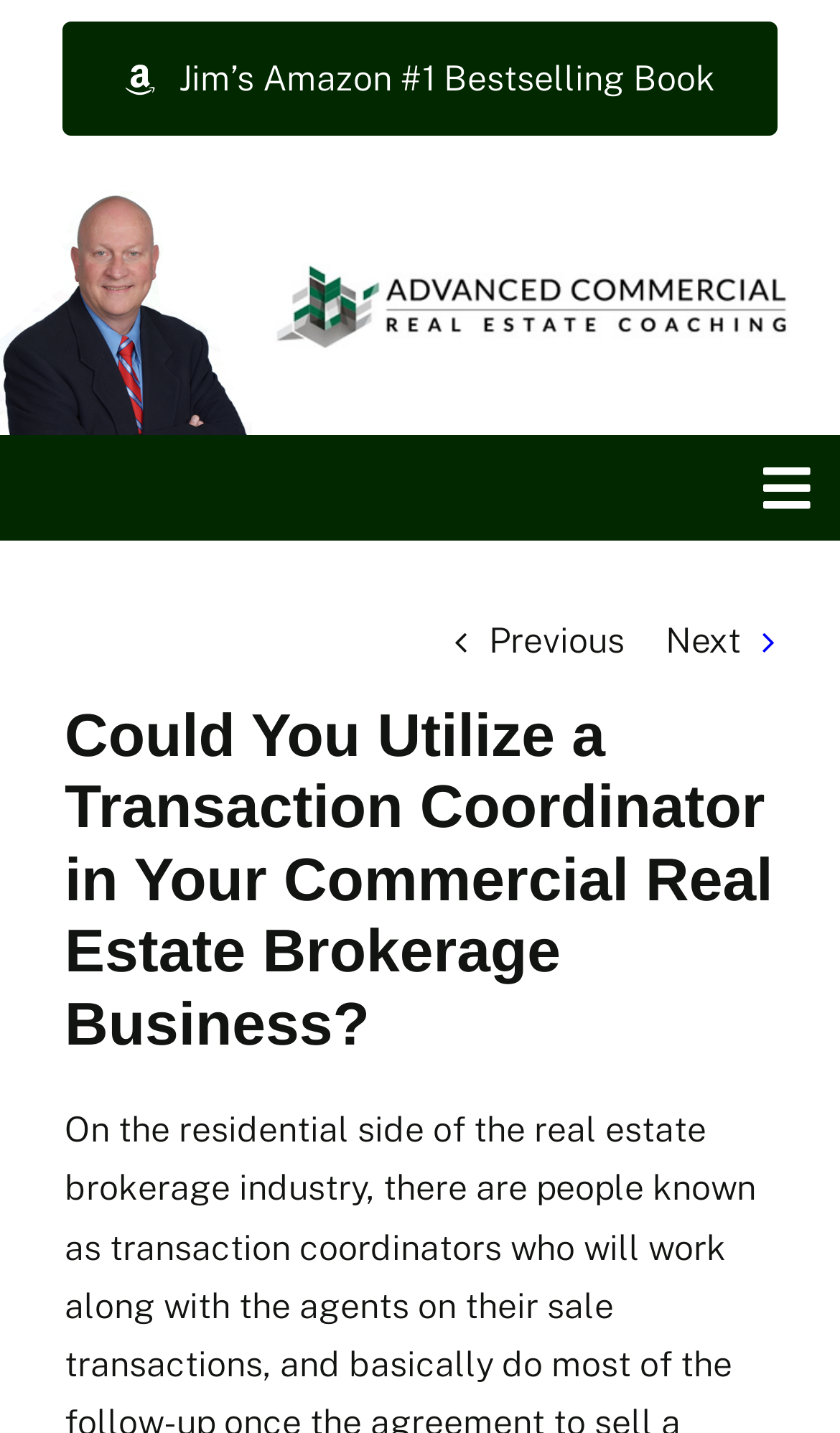Please identify the bounding box coordinates of the area I need to click to accomplish the following instruction: "Go to Top".

[0.695, 0.887, 0.808, 0.953]